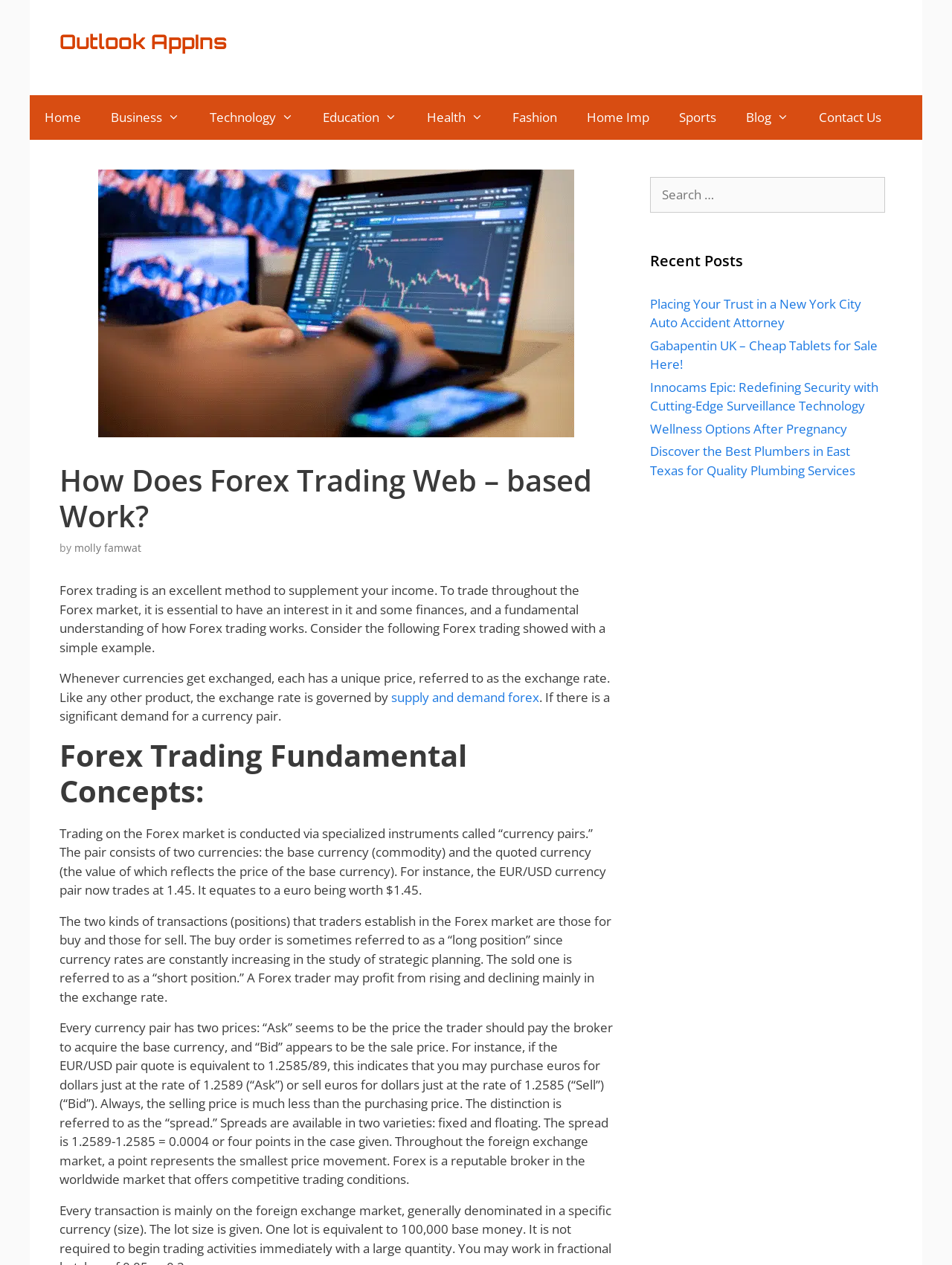What are the two kinds of transactions in the Forex market?
Could you answer the question with a detailed and thorough explanation?

According to the webpage, the two kinds of transactions (positions) that traders establish in the Forex market are those for buy and those for sell, also referred to as 'long position' and 'short position' respectively.